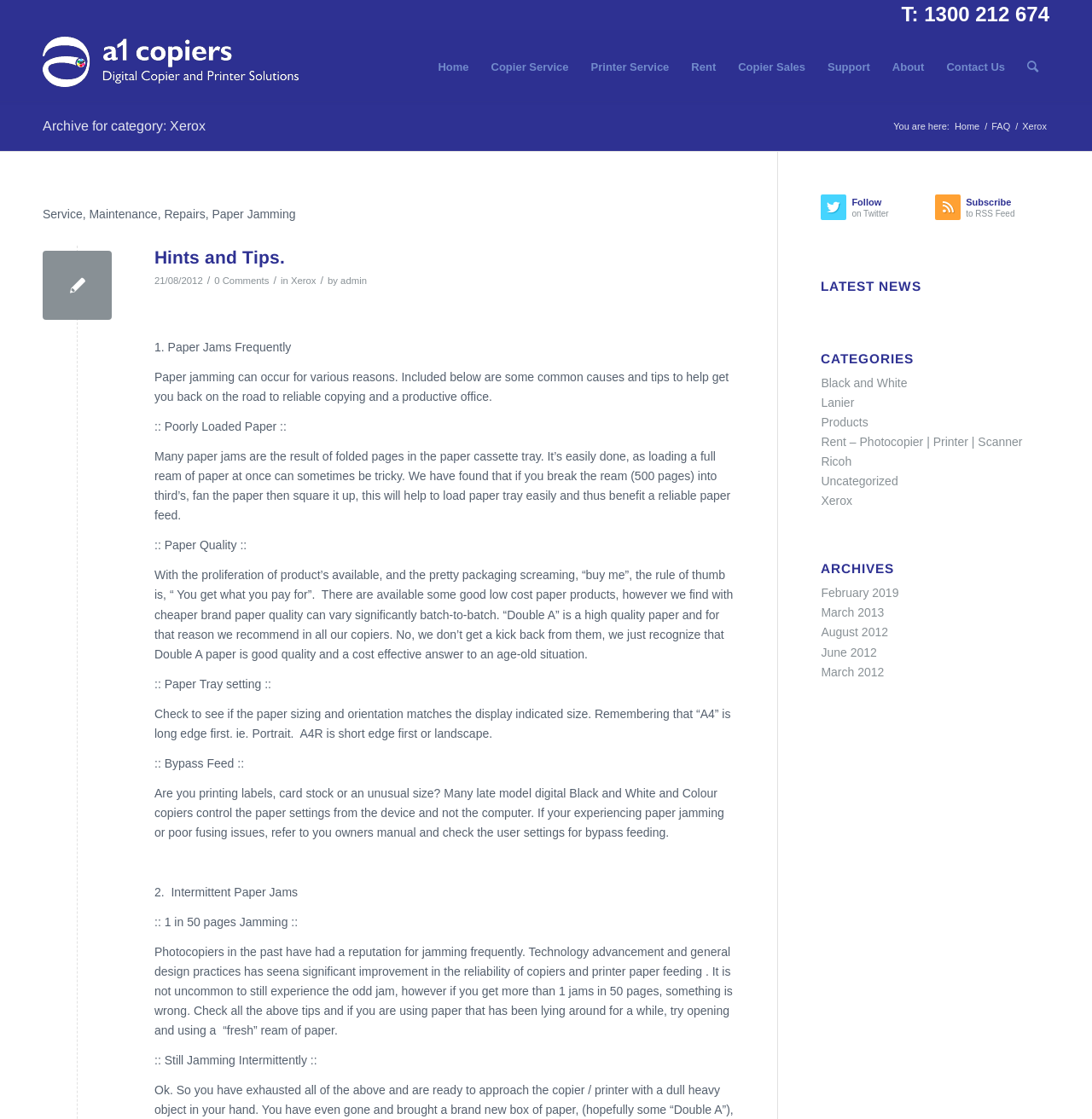Please identify the bounding box coordinates of the area that needs to be clicked to fulfill the following instruction: "Check the 'August 2012' archive."

[0.752, 0.559, 0.813, 0.571]